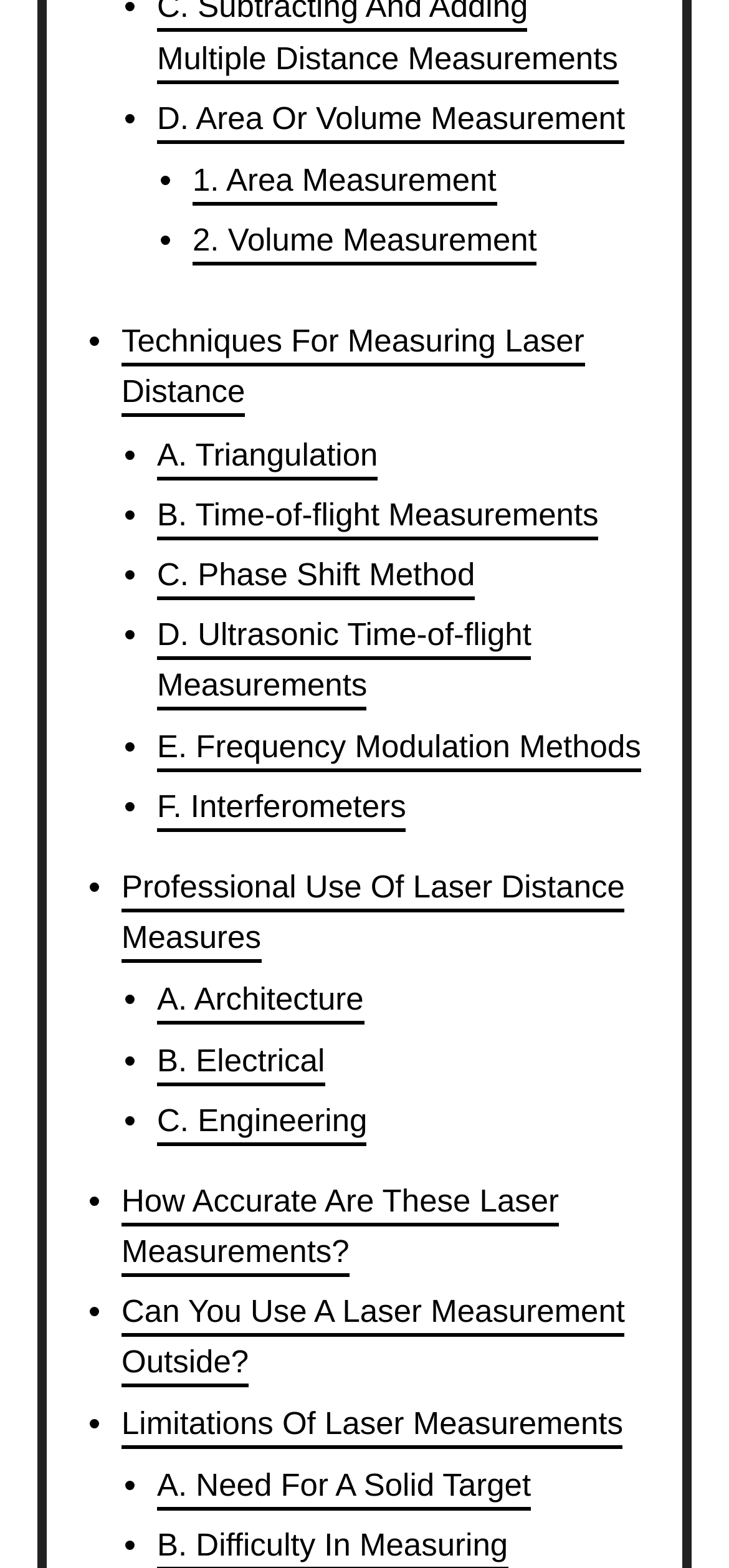Bounding box coordinates should be provided in the format (top-left x, top-left y, bottom-right x, bottom-right y) with all values between 0 and 1. Identify the bounding box for this UI element: B. Time-of-flight Measurements

[0.215, 0.317, 0.821, 0.344]